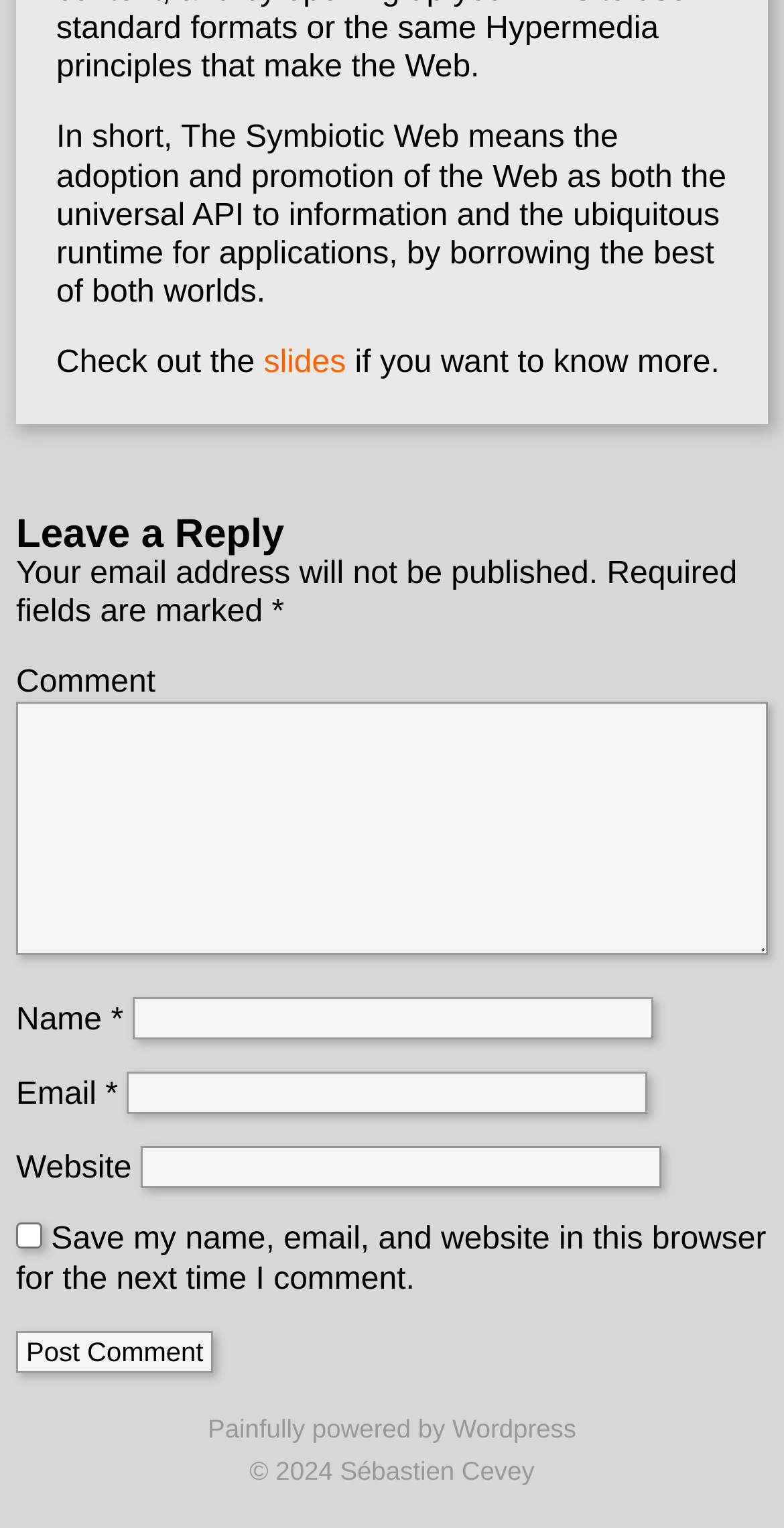What is required to leave a reply?
Please provide a detailed answer to the question.

The question asks about the required fields to leave a reply. From the StaticText elements with IDs 297, 196, and 303, we can see that the required fields are marked with an asterisk (*). The required fields are Name, Email, and Comment, which are indicated by the textbox elements with IDs 202, 204, and 200, respectively.